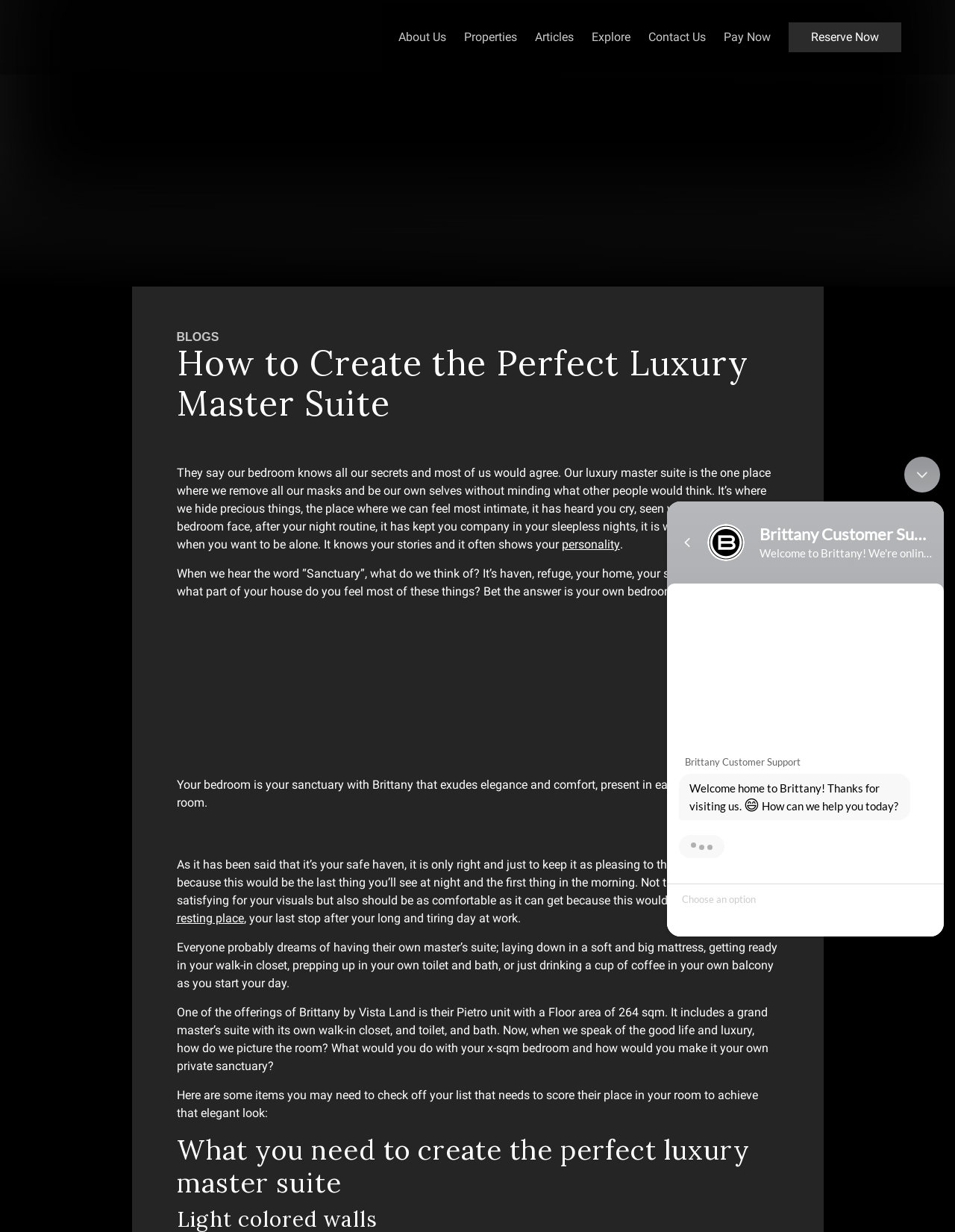What is the floor area of the Pietro unit offered by Brittany by Vista Land?
Please answer the question with as much detail and depth as you can.

The webpage mentions that the Pietro unit offered by Brittany by Vista Land has a floor area of 264 sqm, which includes a grand master's suite with its own walk-in closet, toilet, and bath.